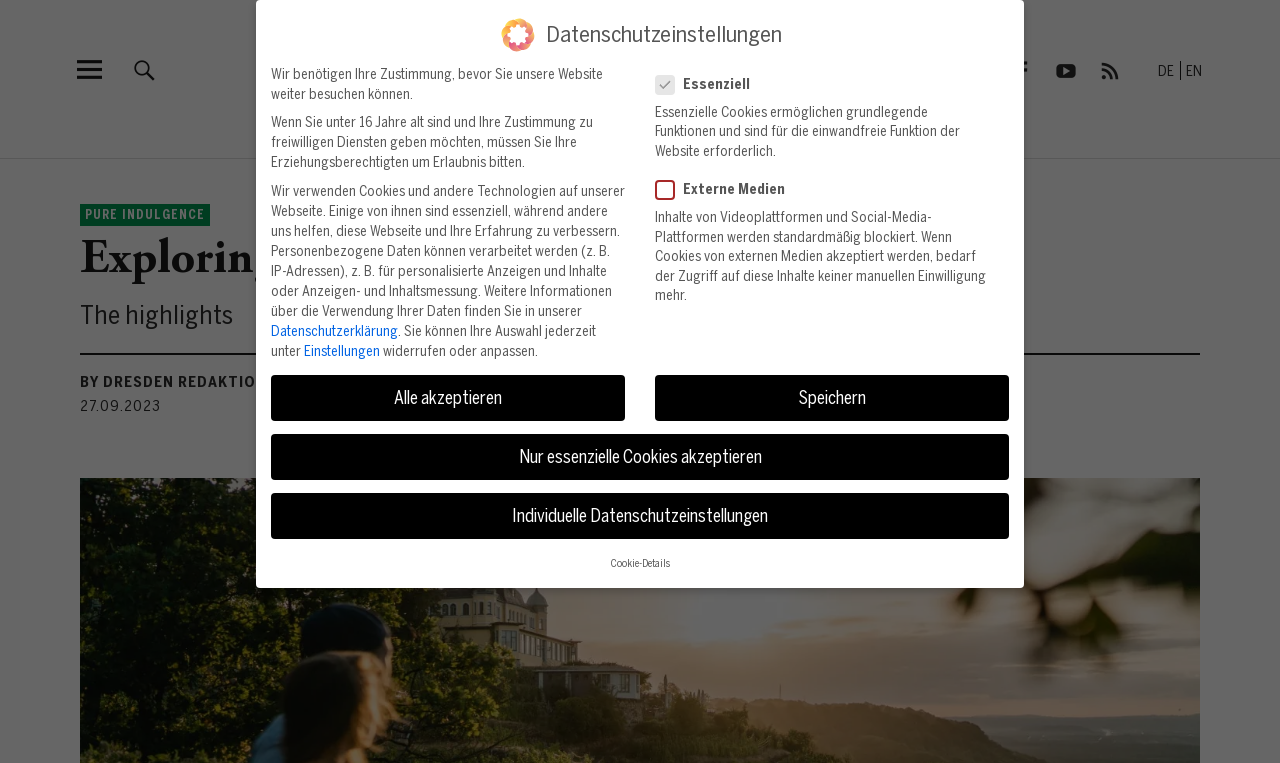Determine the bounding box coordinates in the format (top-left x, top-left y, bottom-right x, bottom-right y). Ensure all values are floating point numbers between 0 and 1. Identify the bounding box of the UI element described by: Science & Business

[0.469, 0.159, 0.58, 0.181]